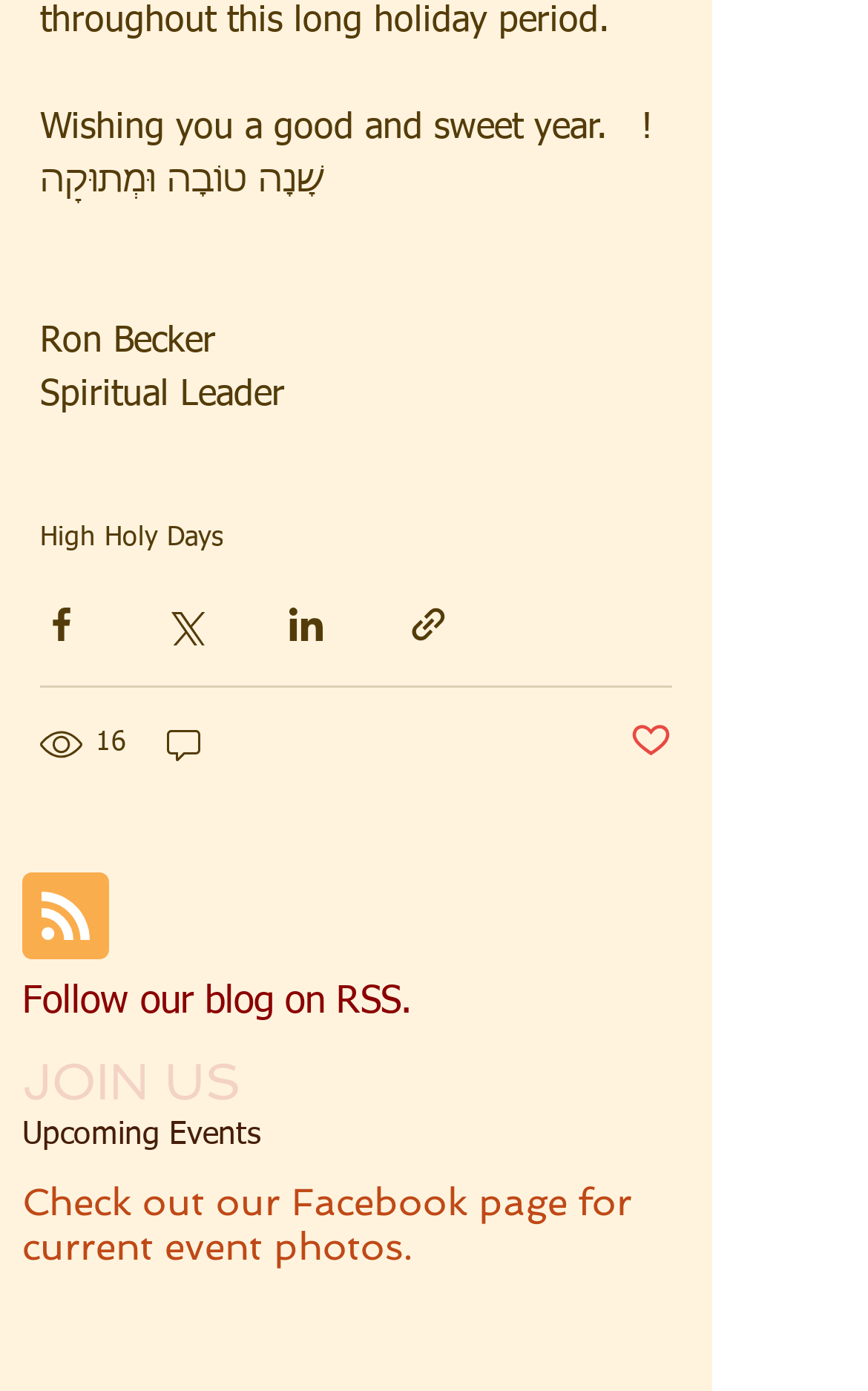Identify the bounding box coordinates of the clickable region to carry out the given instruction: "Follow the blog on RSS".

[0.026, 0.628, 0.126, 0.695]